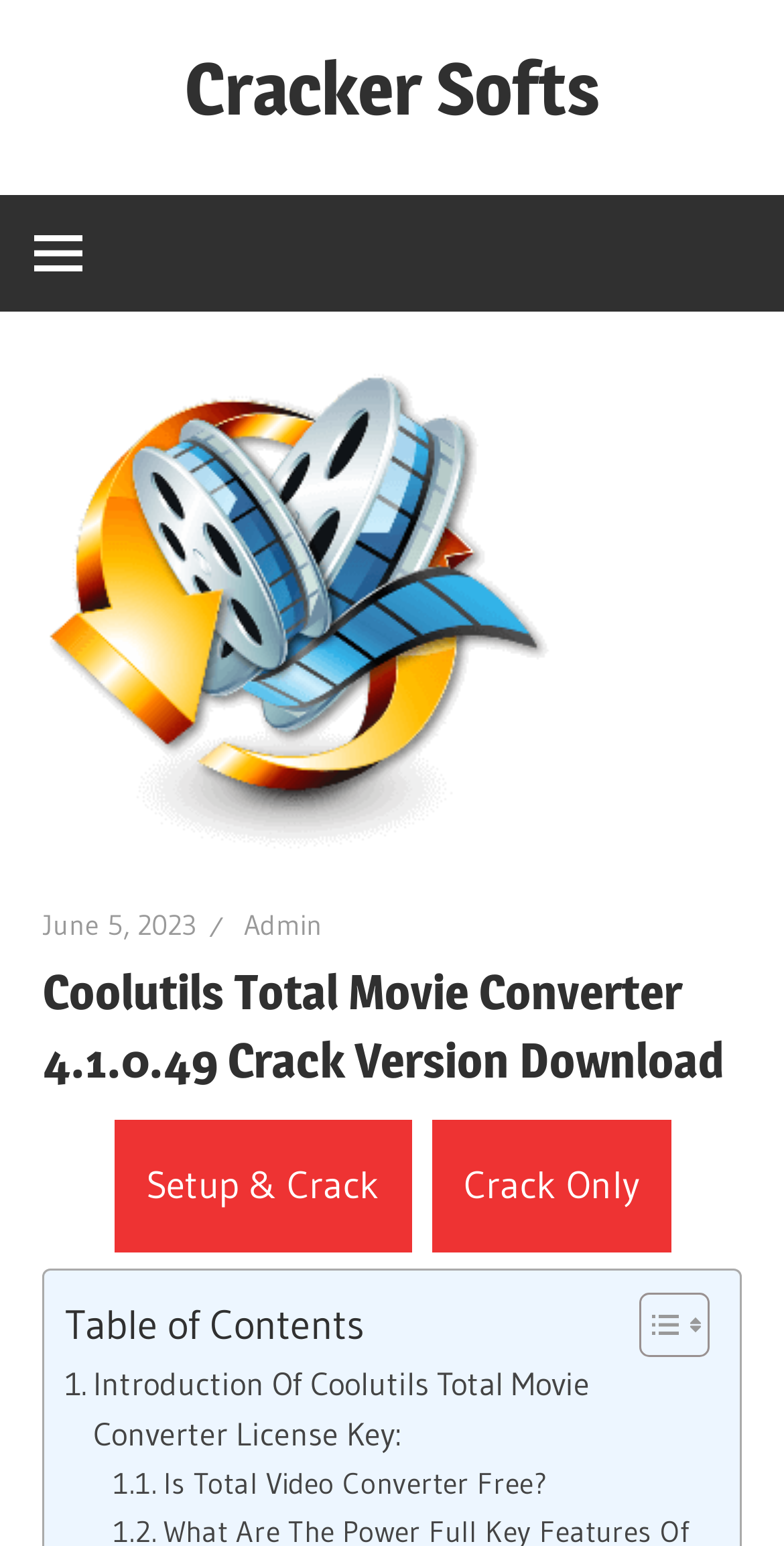Extract the text of the main heading from the webpage.

Coolutils Total Movie Converter 4.1.0.49 Crack Version Download